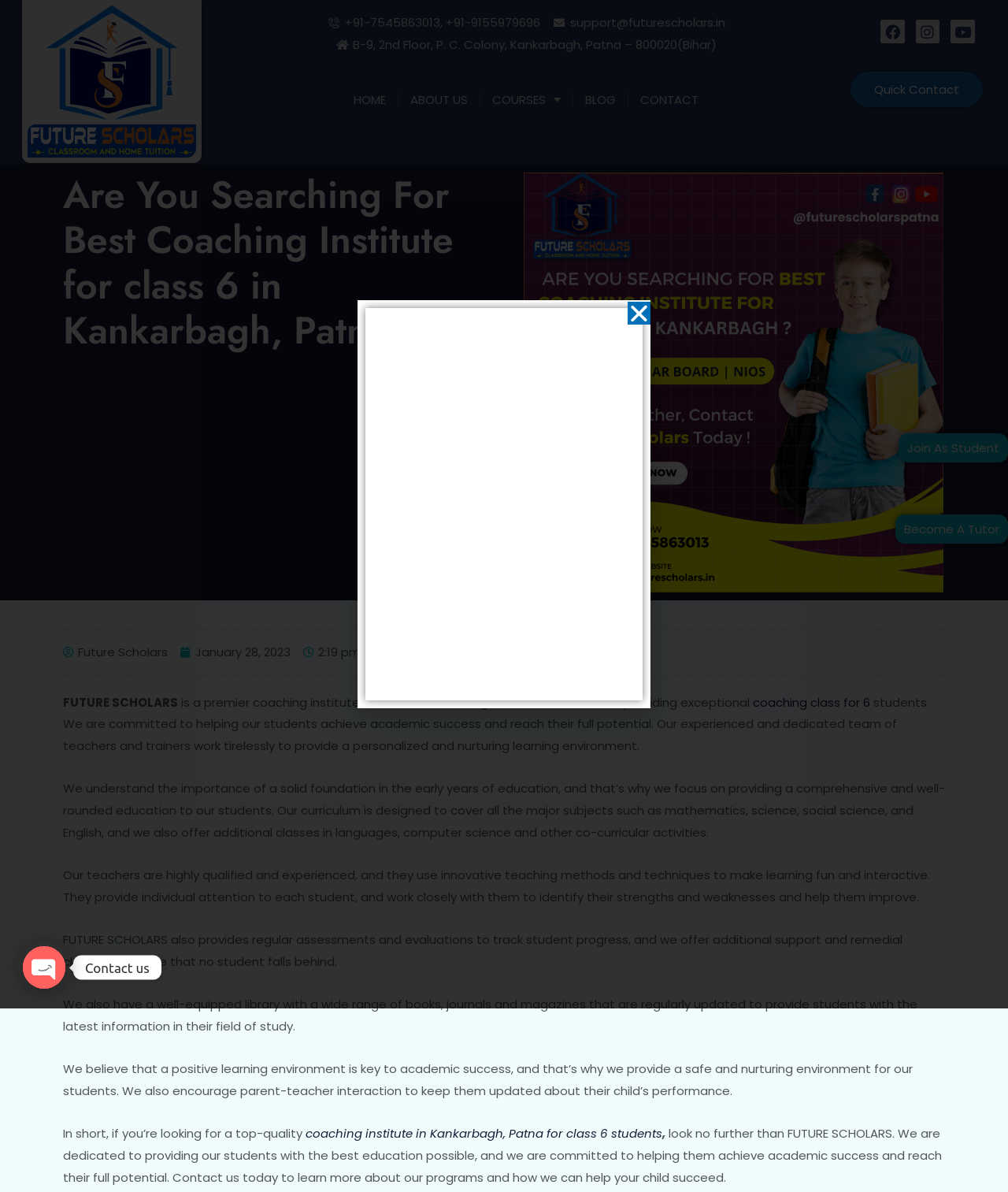Identify the bounding box coordinates of the clickable region required to complete the instruction: "Join as a student". The coordinates should be given as four float numbers within the range of 0 and 1, i.e., [left, top, right, bottom].

[0.891, 0.364, 1.0, 0.388]